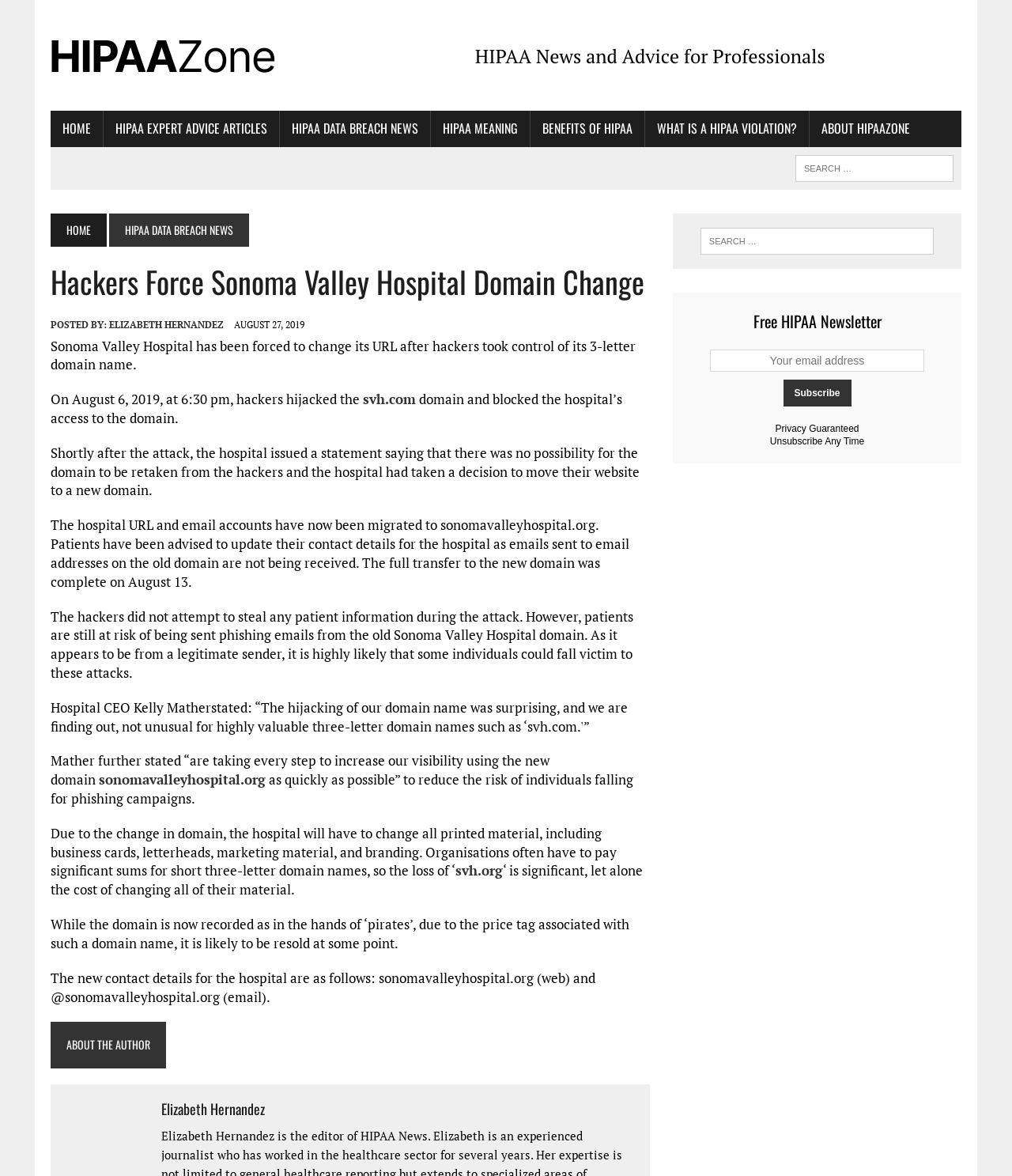Give a concise answer using one word or a phrase to the following question:
What is the topic of the newsletter that can be subscribed to on the webpage?

HIPAA